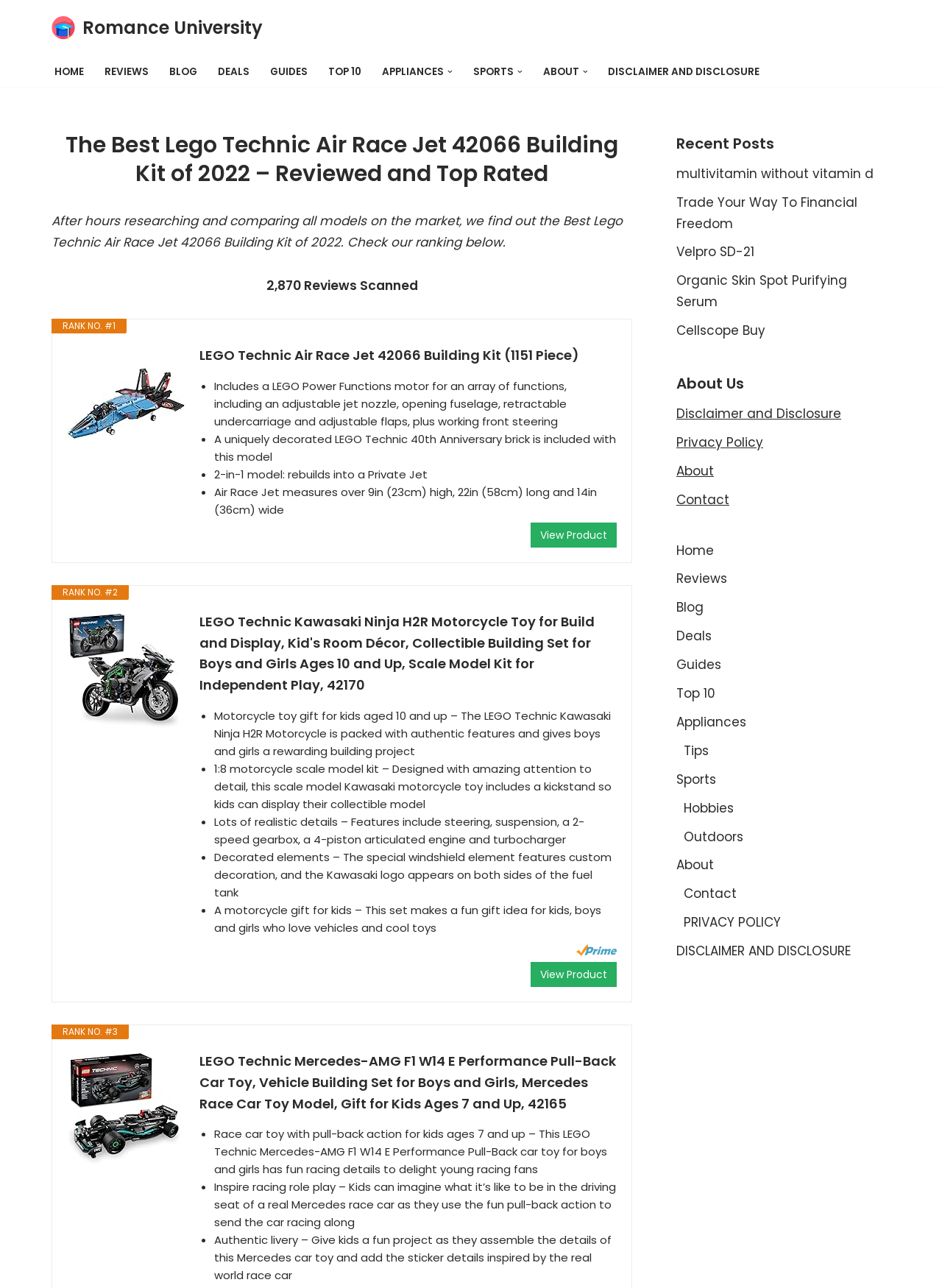Please pinpoint the bounding box coordinates for the region I should click to adhere to this instruction: "Read the 'Recent Posts' section".

[0.718, 0.103, 0.822, 0.119]